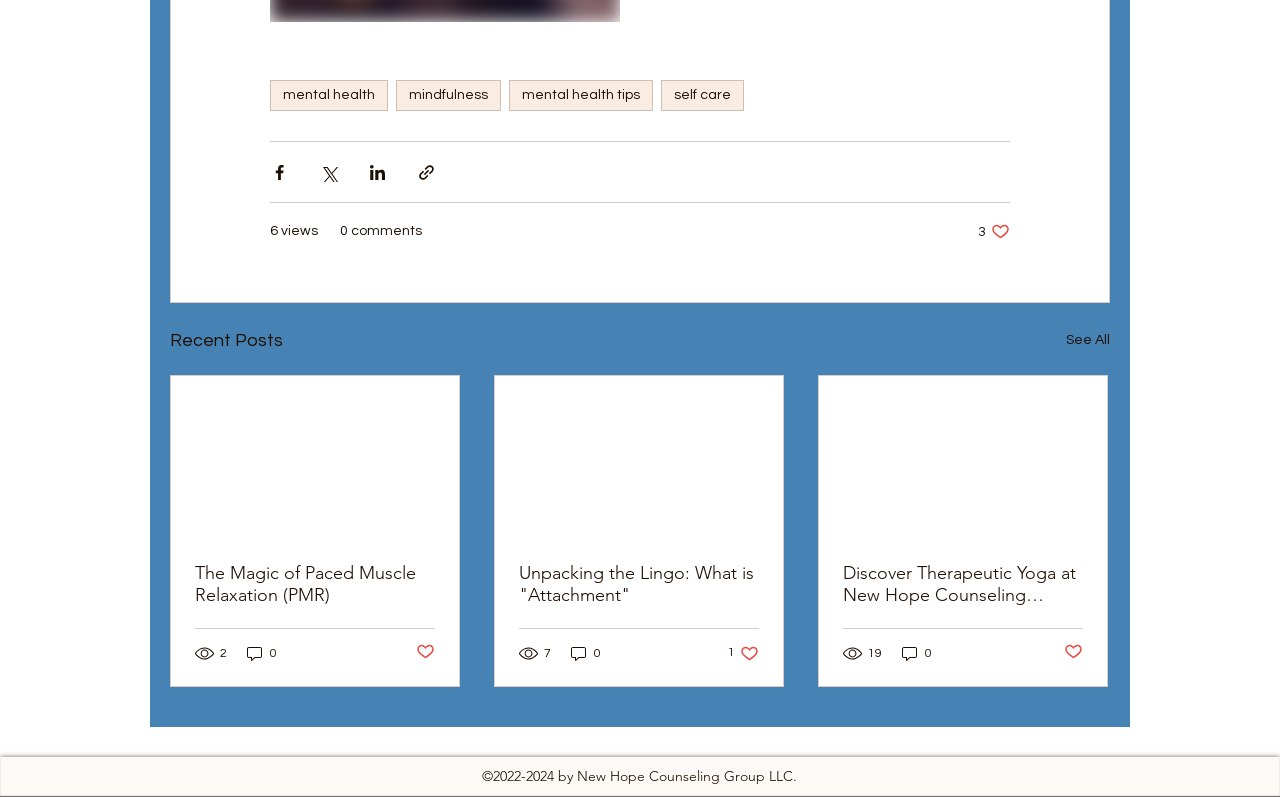Please find the bounding box coordinates of the section that needs to be clicked to achieve this instruction: "Click on the 'mental health' link".

[0.211, 0.1, 0.303, 0.139]